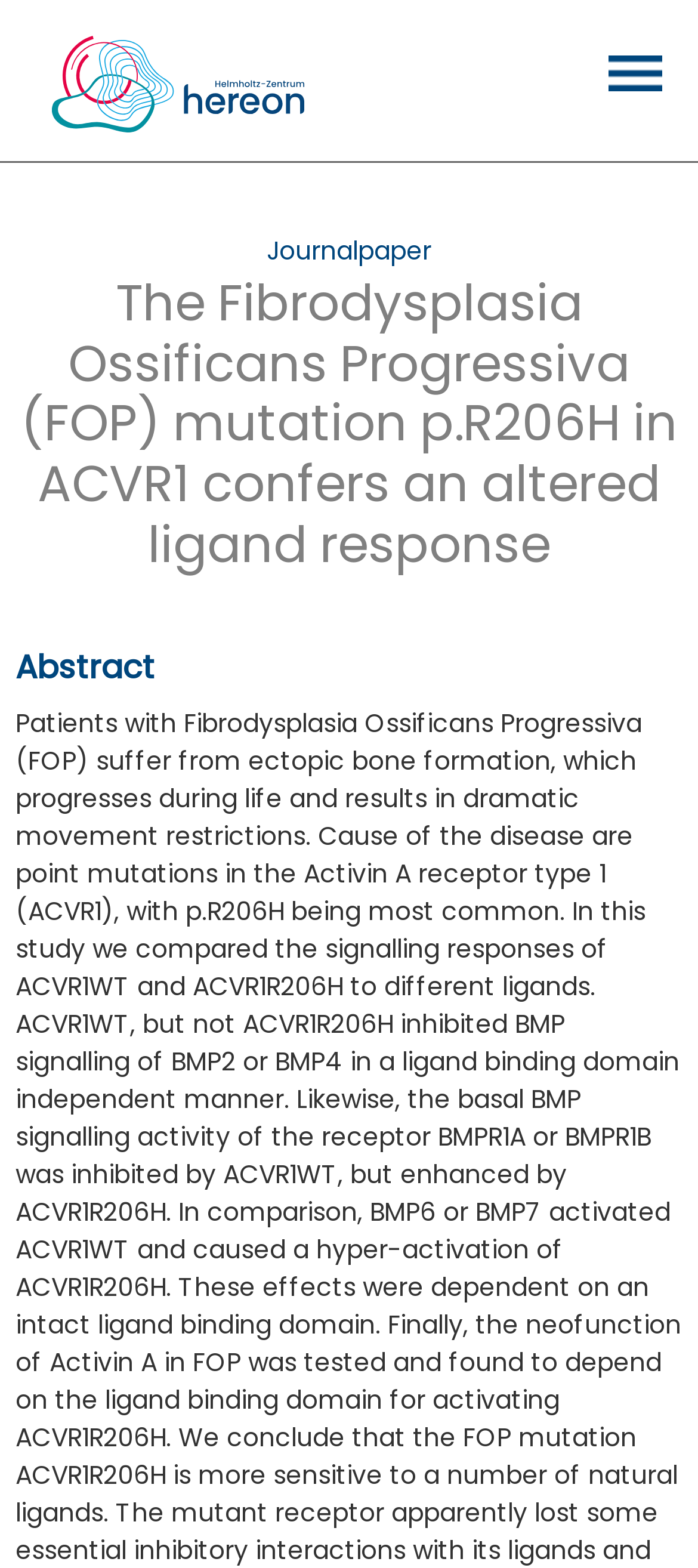Based on the element description alt="Burger", identify the bounding box of the UI element in the given webpage screenshot. The coordinates should be in the format (top-left x, top-left y, bottom-right x, bottom-right y) and must be between 0 and 1.

[0.872, 0.034, 0.949, 0.057]